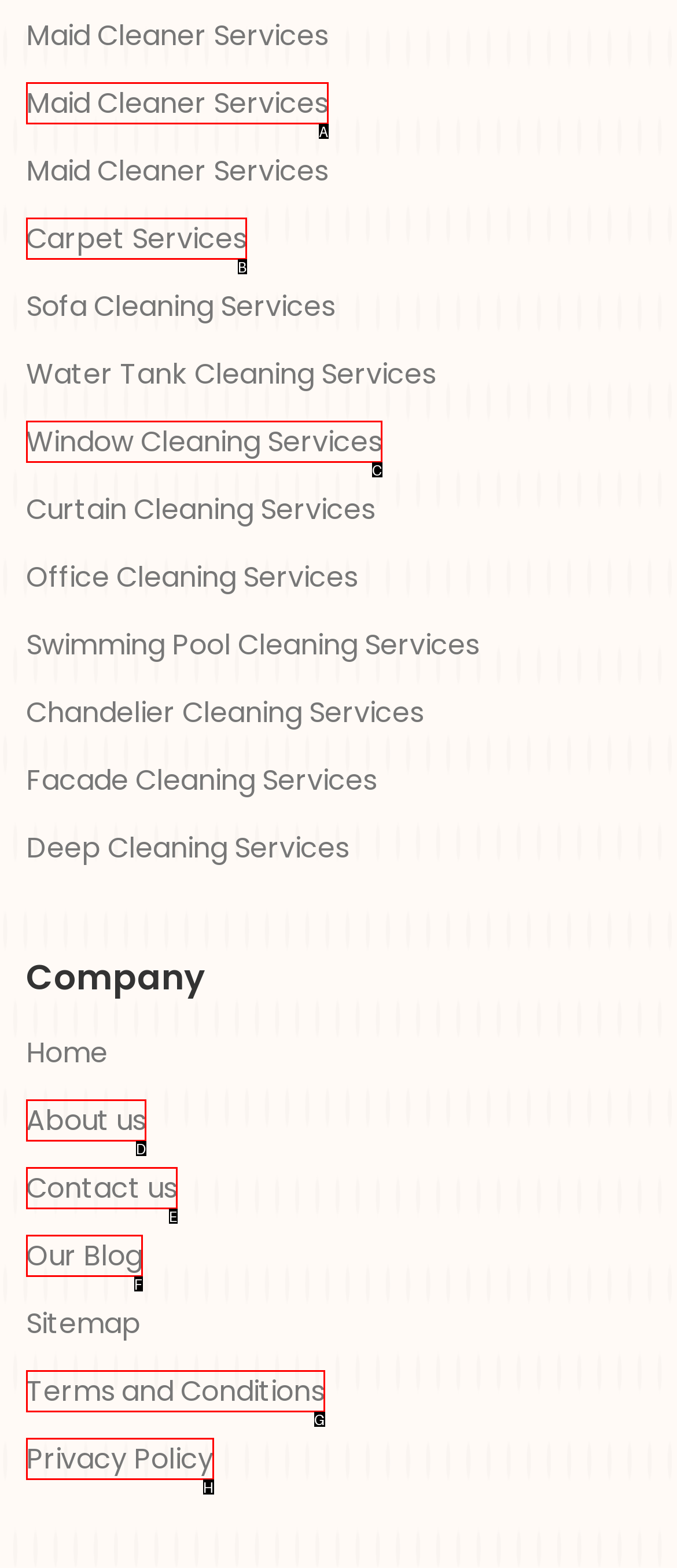Tell me which one HTML element best matches the description: For Realtors/Escrow Answer with the option's letter from the given choices directly.

None